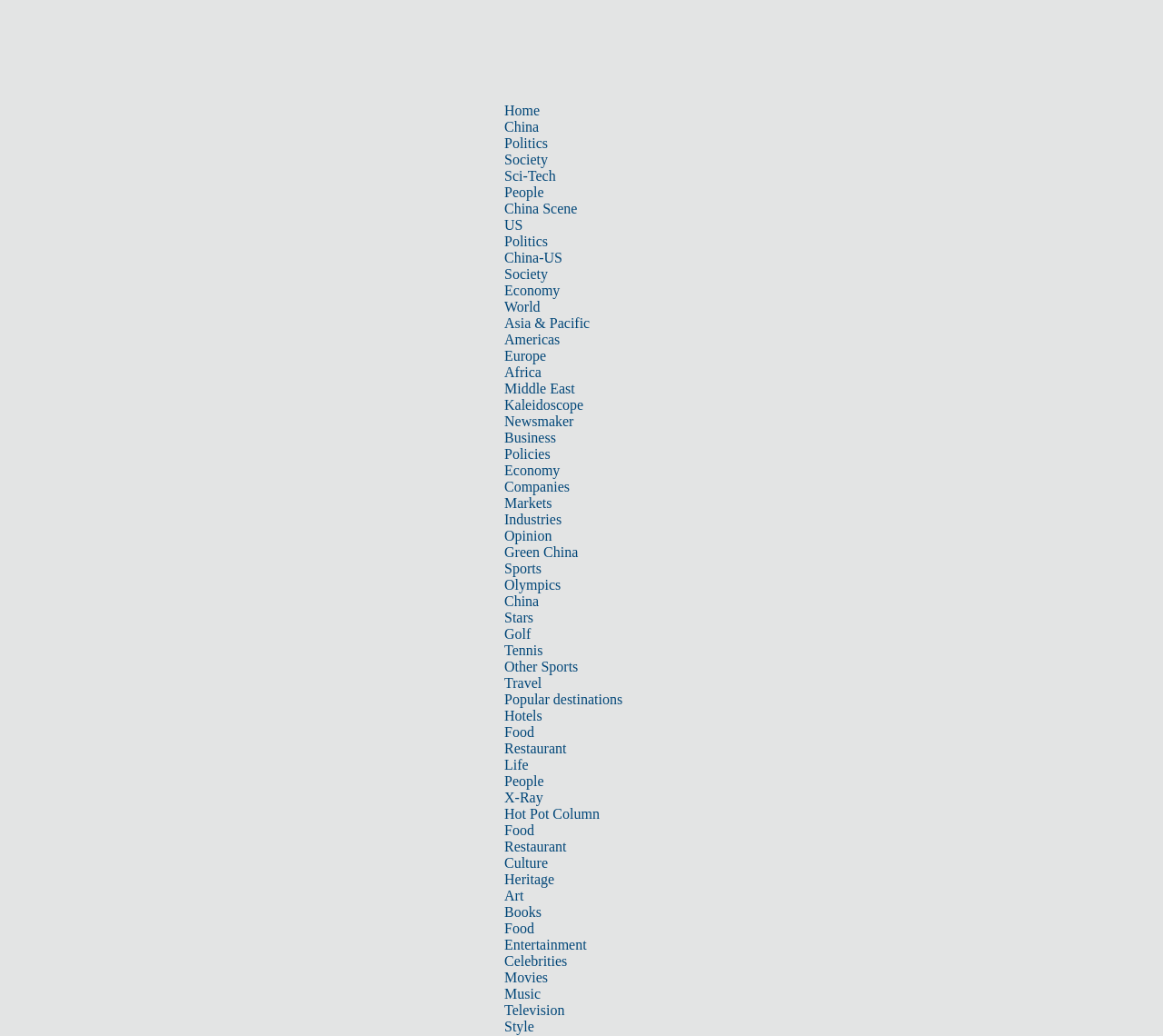Please identify the bounding box coordinates of the clickable region that I should interact with to perform the following instruction: "Check out the 'Entertainment' section". The coordinates should be expressed as four float numbers between 0 and 1, i.e., [left, top, right, bottom].

[0.434, 0.904, 0.504, 0.919]